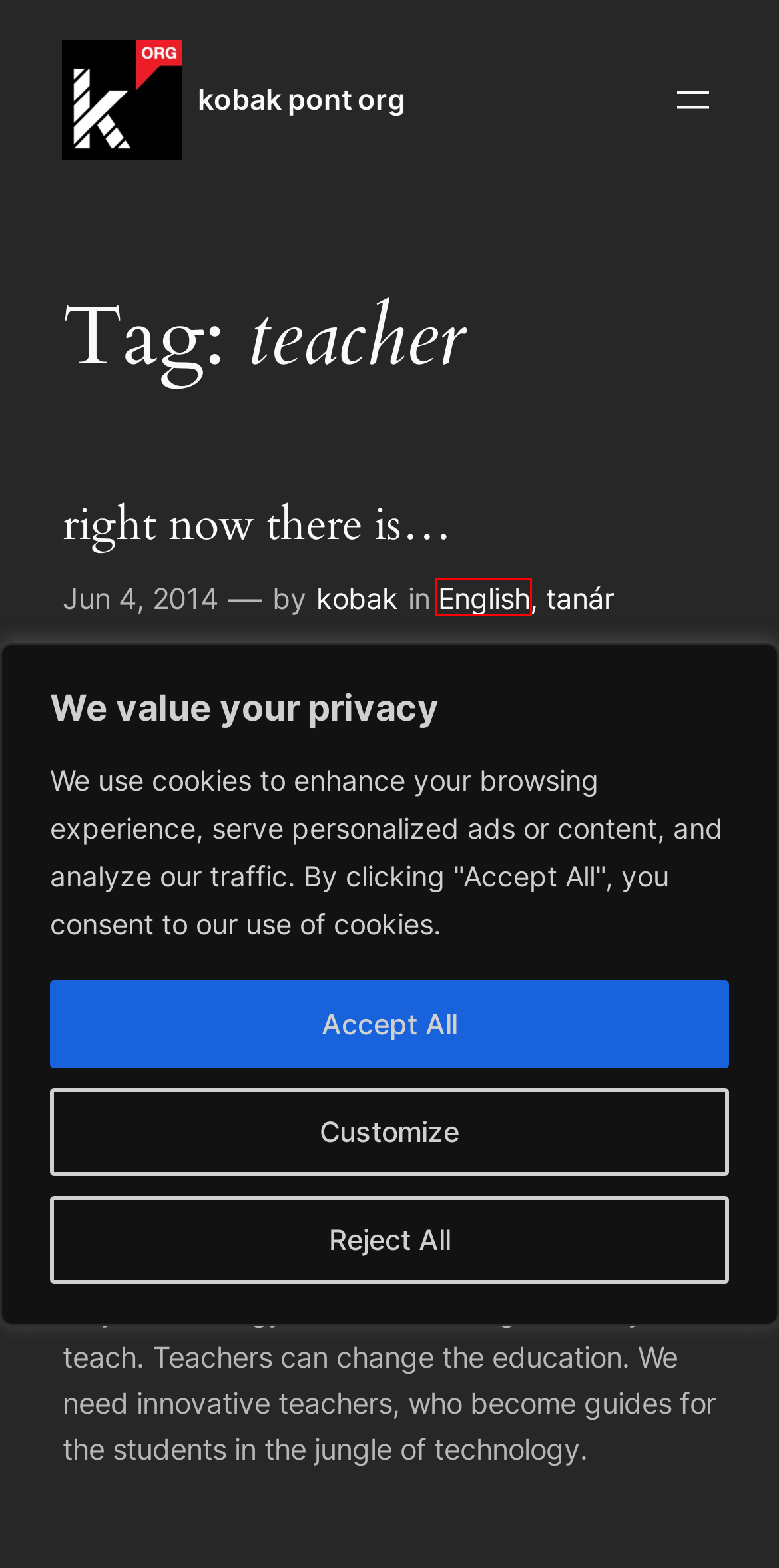You have a screenshot of a webpage with a red bounding box highlighting a UI element. Your task is to select the best webpage description that corresponds to the new webpage after clicking the element. Here are the descriptions:
A. right now there is… - kobak pont org
B. education vs innovation - kobak pont org
C. Koren, Balázs - kobak pont org
D. kontakt - kobak pont org
E. kobak - kobak pont org
F. English - kobak pont org
G. Privacy Policy / Adatvédelmi Irányelvek - kobak pont org
H. tanár - kobak pont org

F